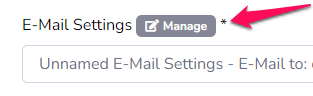Break down the image and describe every detail you can observe.

The image illustrates a user interface segment related to email settings within a warehouse management system. prominently displayed is the "E-Mail Settings" label, indicating the section. Below this, the "Manage" button, highlighted by an arrow, suggests that the user can click it to modify existing email templates. Additionally, there is a text field labeled "Unnamed E-Mail Settings - E-Mail to:" which appears to be a placeholder for the user to input or edit email addresses associated with their templates. This setup is part of a process guiding users on how to customize their FBA (Fulfillment by Amazon) shipment notifications, emphasizing the importance of individual configuration for each warehouse.